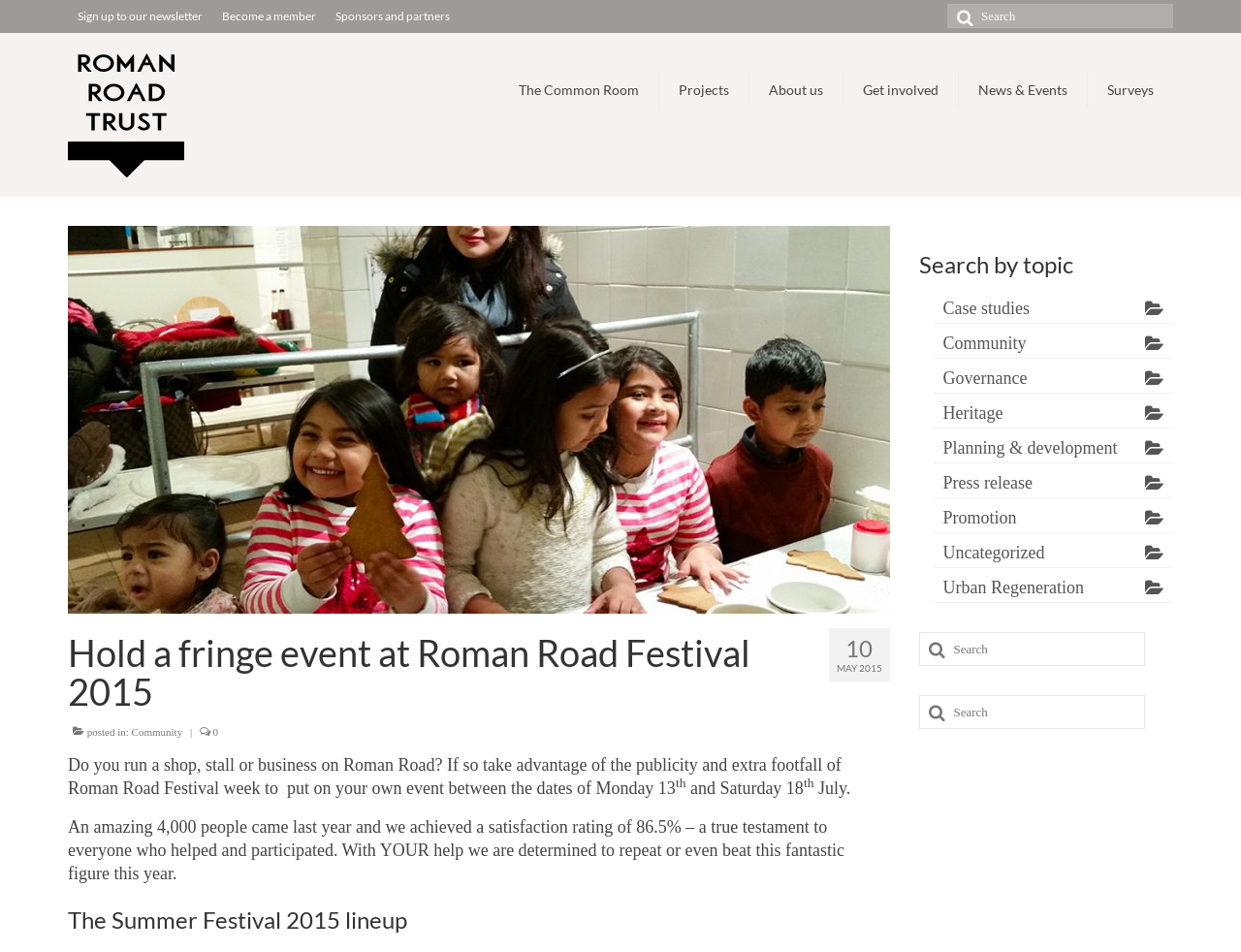Please provide a comprehensive response to the question below by analyzing the image: 
What is the name of the shop mentioned in the webpage?

The webpage mentions 'Cookie cutting workshop at GKelly Pie and Mash shop' which indicates that the shop being referred to is GKelly Pie and Mash shop.